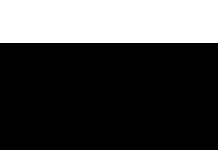Offer a detailed explanation of the image.

The image portrays a woman undergoing a cosmetic procedure known as liposuction, specifically targeting facial areas. This picture serves to illustrate the growing trend and increasing interest in aesthetic enhancements, particularly in how non-surgical solutions are marketed and presented in contemporary beauty discussions. As part of an article titled "ELEVATING SUMMER STYLE: LEATHER BAG TRENDS TO WATCH," this depiction aligns with broader themes of beauty and self-care featured throughout the publication, exploring topics that resonate with modern audiences seeking innovative and effective ways to enhance their personal style and appearance.